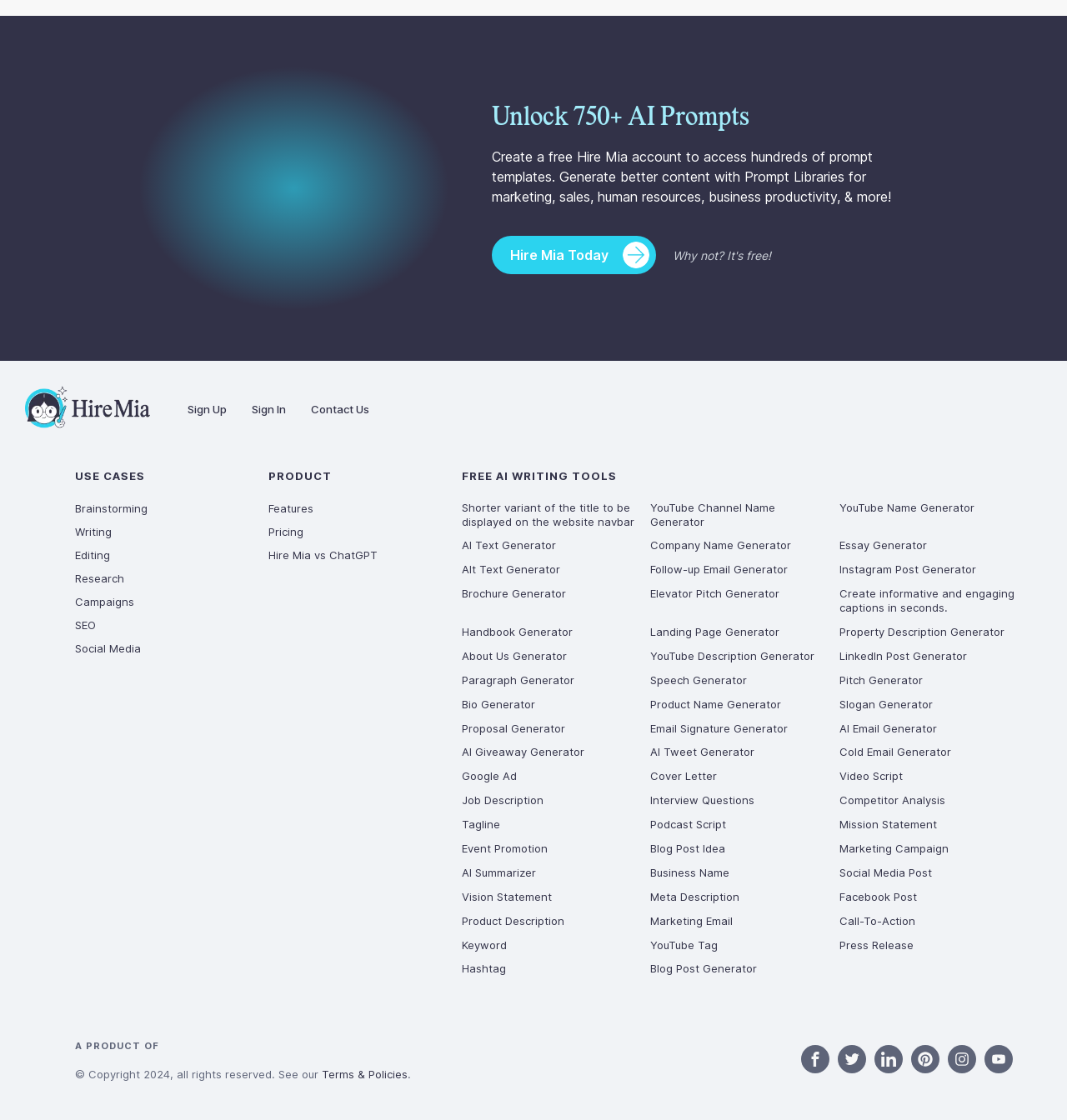Show the bounding box coordinates for the HTML element described as: "Sign In".

[0.236, 0.36, 0.268, 0.372]